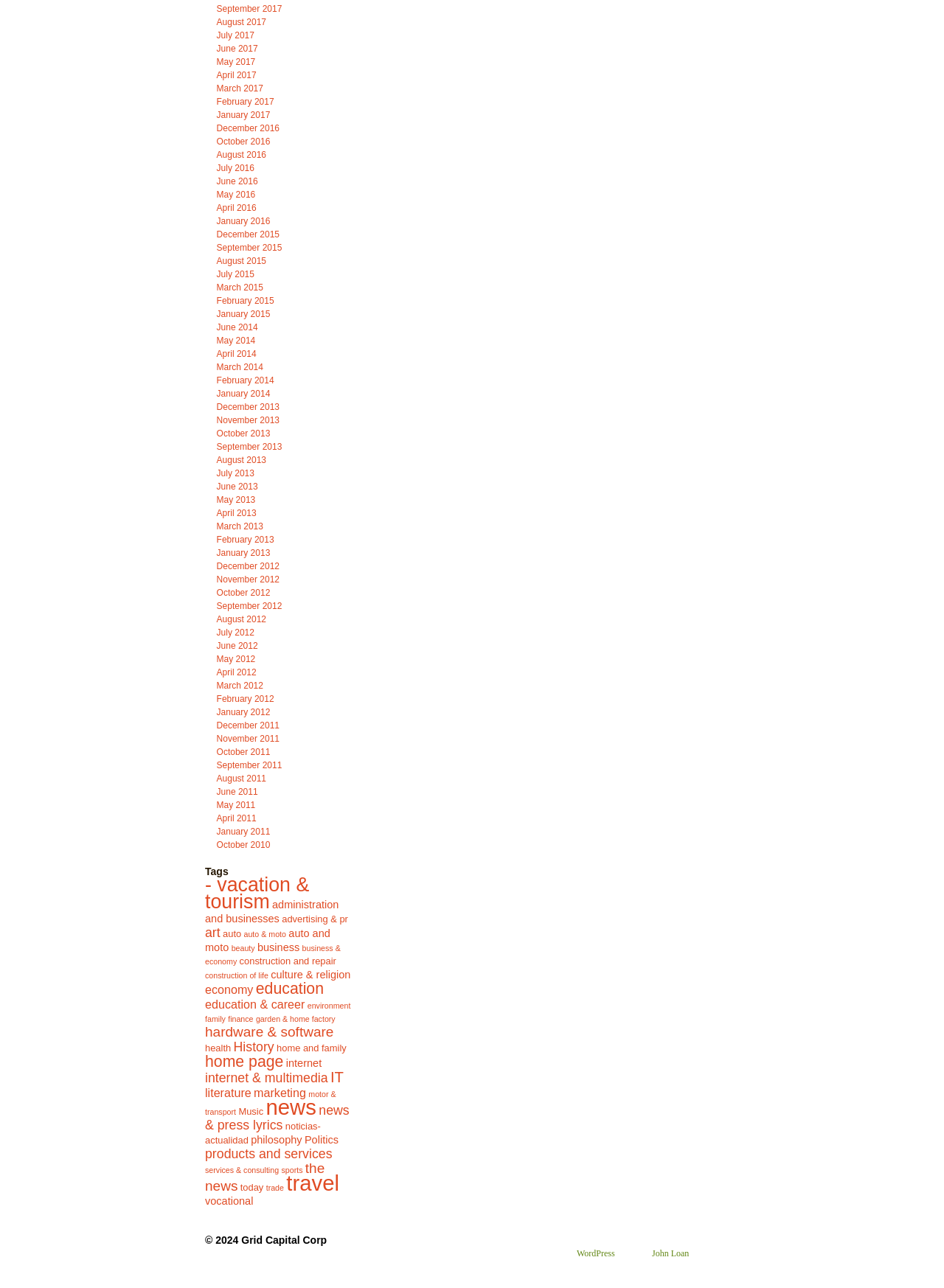Determine the bounding box coordinates for the clickable element to execute this instruction: "Click the link to November Futsal". Provide the coordinates as four float numbers between 0 and 1, i.e., [left, top, right, bottom].

None